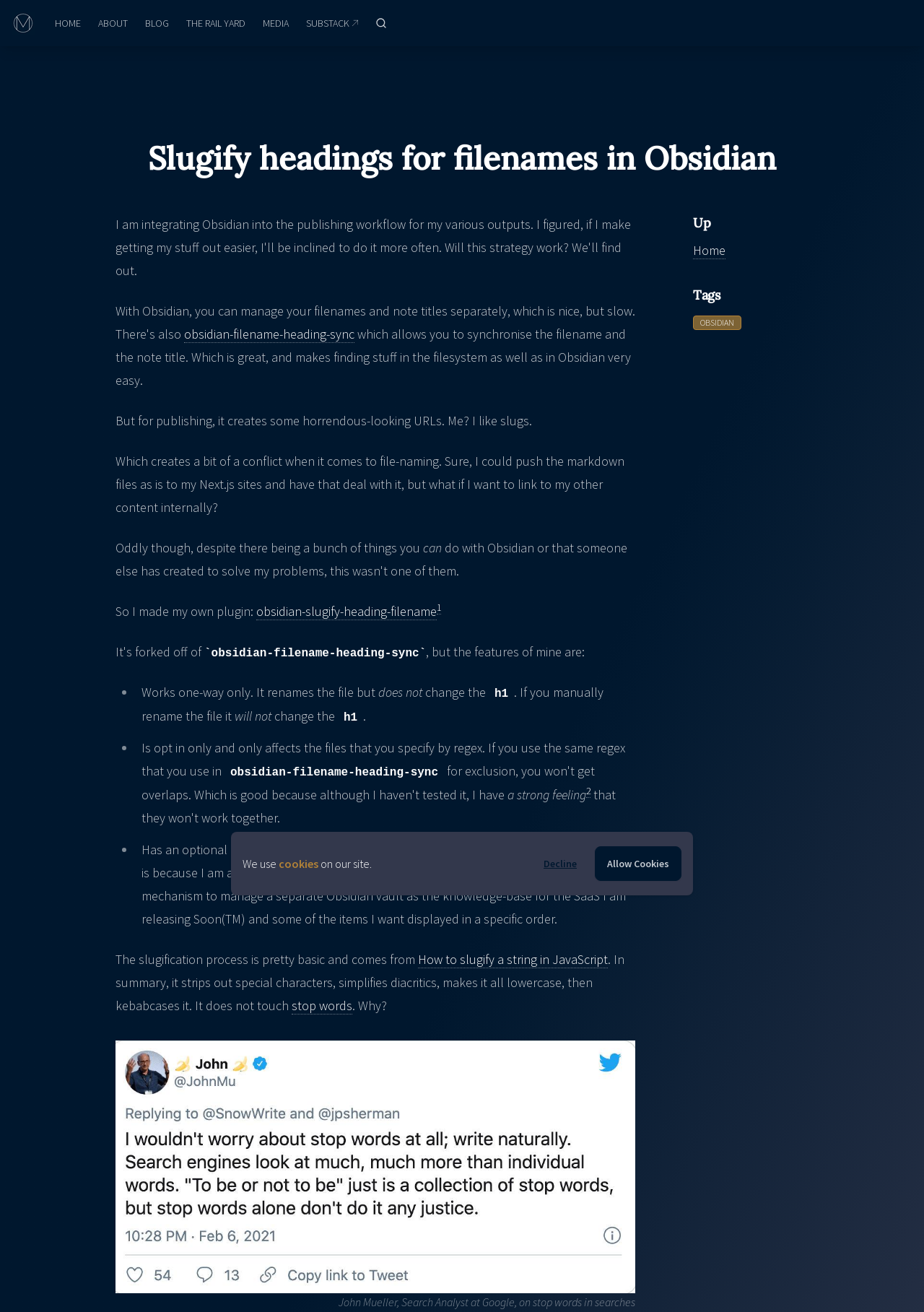Please provide a comprehensive answer to the question based on the screenshot: What is the source of the slugification process?

The slugification process is based on a JavaScript method described in the webpage as 'How to slugify a string in JavaScript', which strips out special characters, simplifies diacritics, makes it all lowercase, and then kebabcases it.